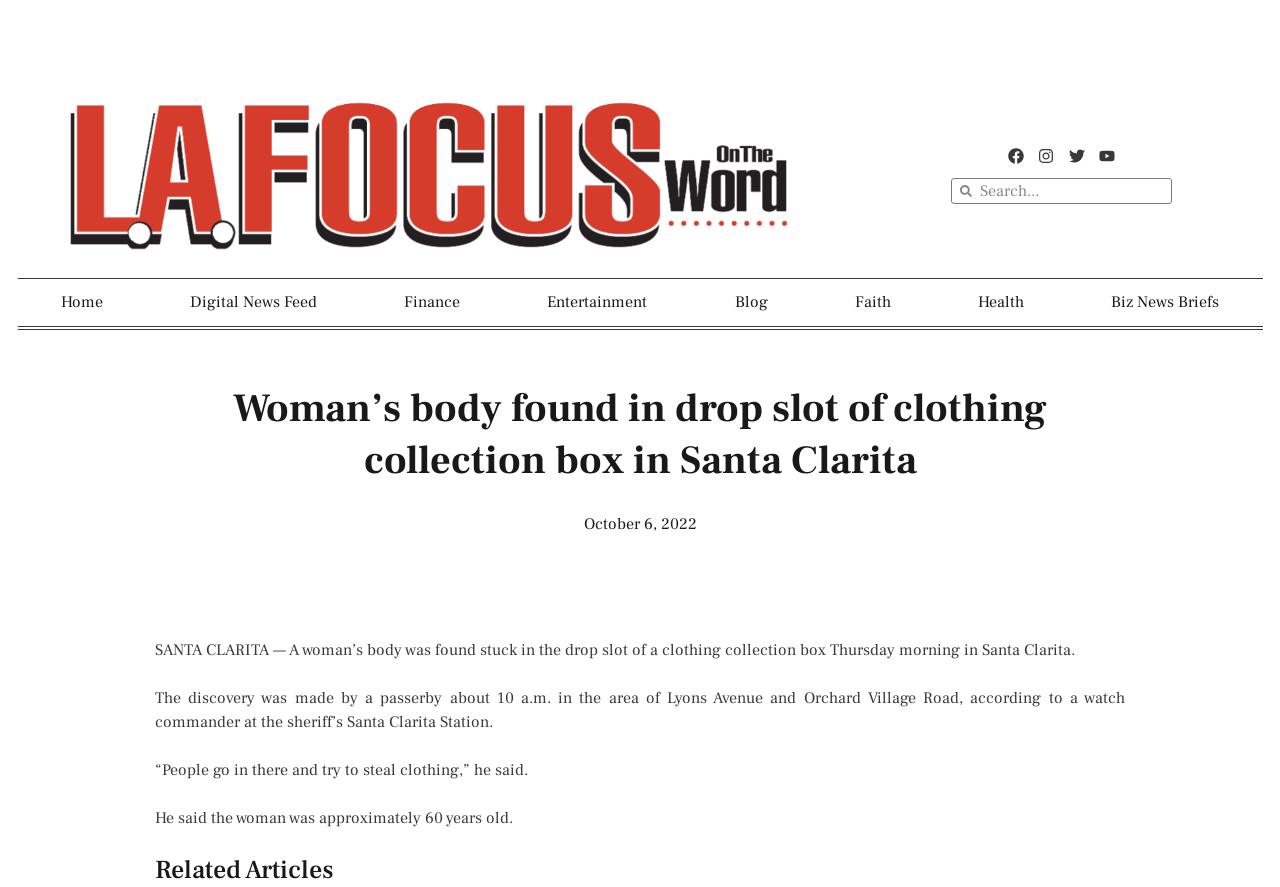Specify the bounding box coordinates of the area that needs to be clicked to achieve the following instruction: "Visit the Home page".

[0.014, 0.314, 0.115, 0.367]